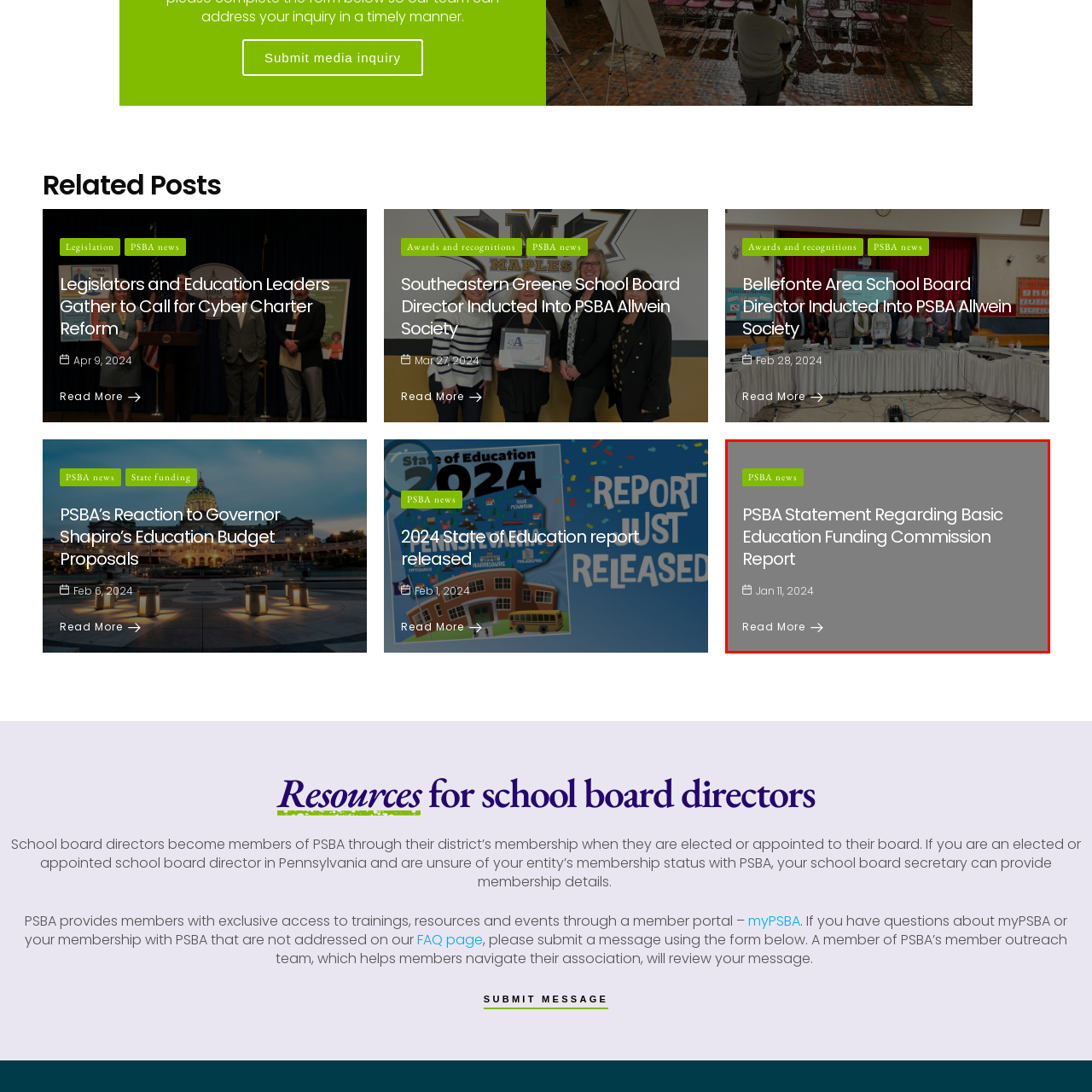Create an extensive caption describing the content of the image outlined in red.

This image features an announcement from PSBA news regarding the "PSBA Statement Regarding Basic Education Funding Commission Report." It highlights the date of the announcement as January 11, 2024, and invites readers to click on "Read More" for further details. The design is clean and modern, with a focus on important educational funding topics that affect Pennsylvania's school system, suggesting a significant update or insight into basic education funding policies.